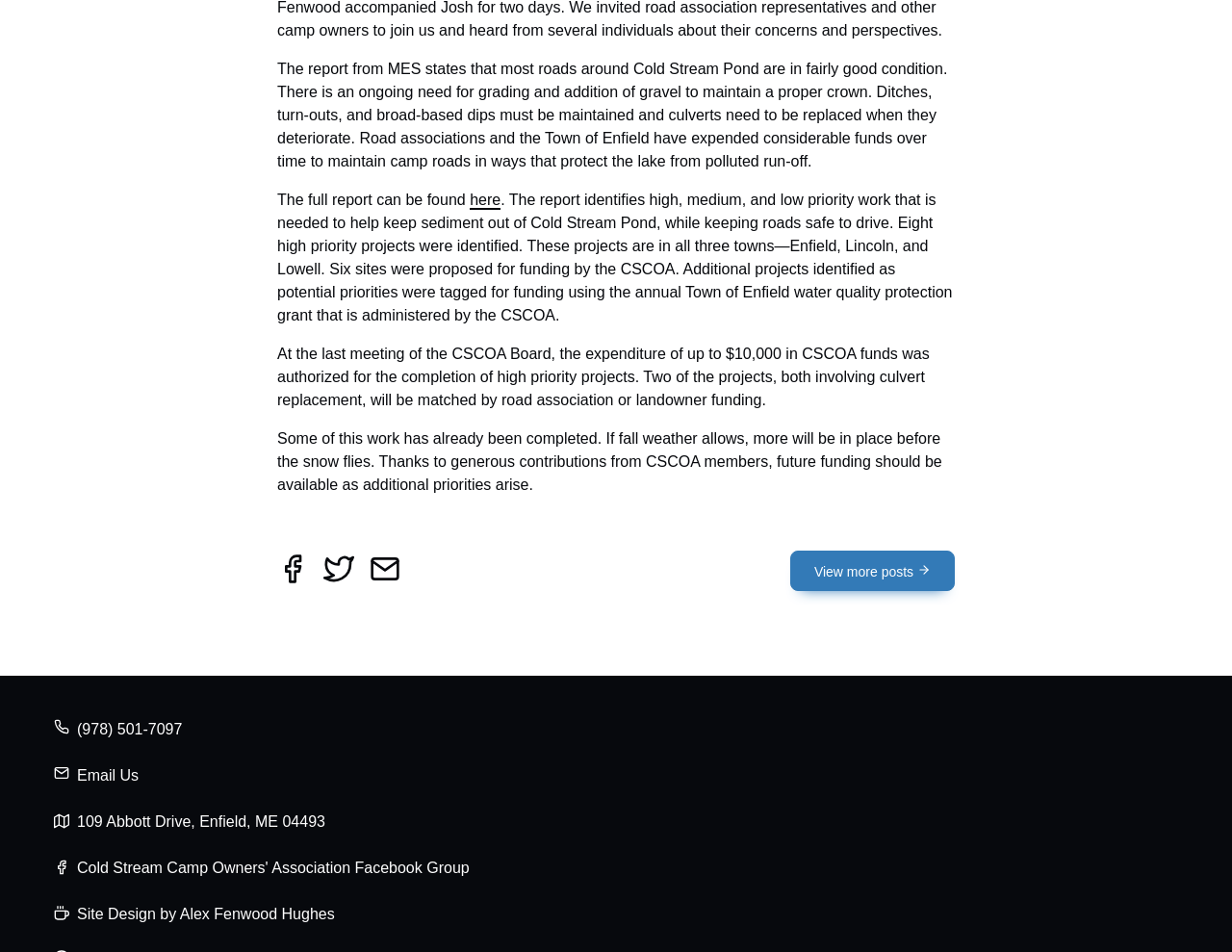Extract the bounding box coordinates of the UI element described by: "Email Us". The coordinates should include four float numbers ranging from 0 to 1, e.g., [left, top, right, bottom].

[0.062, 0.806, 0.113, 0.825]